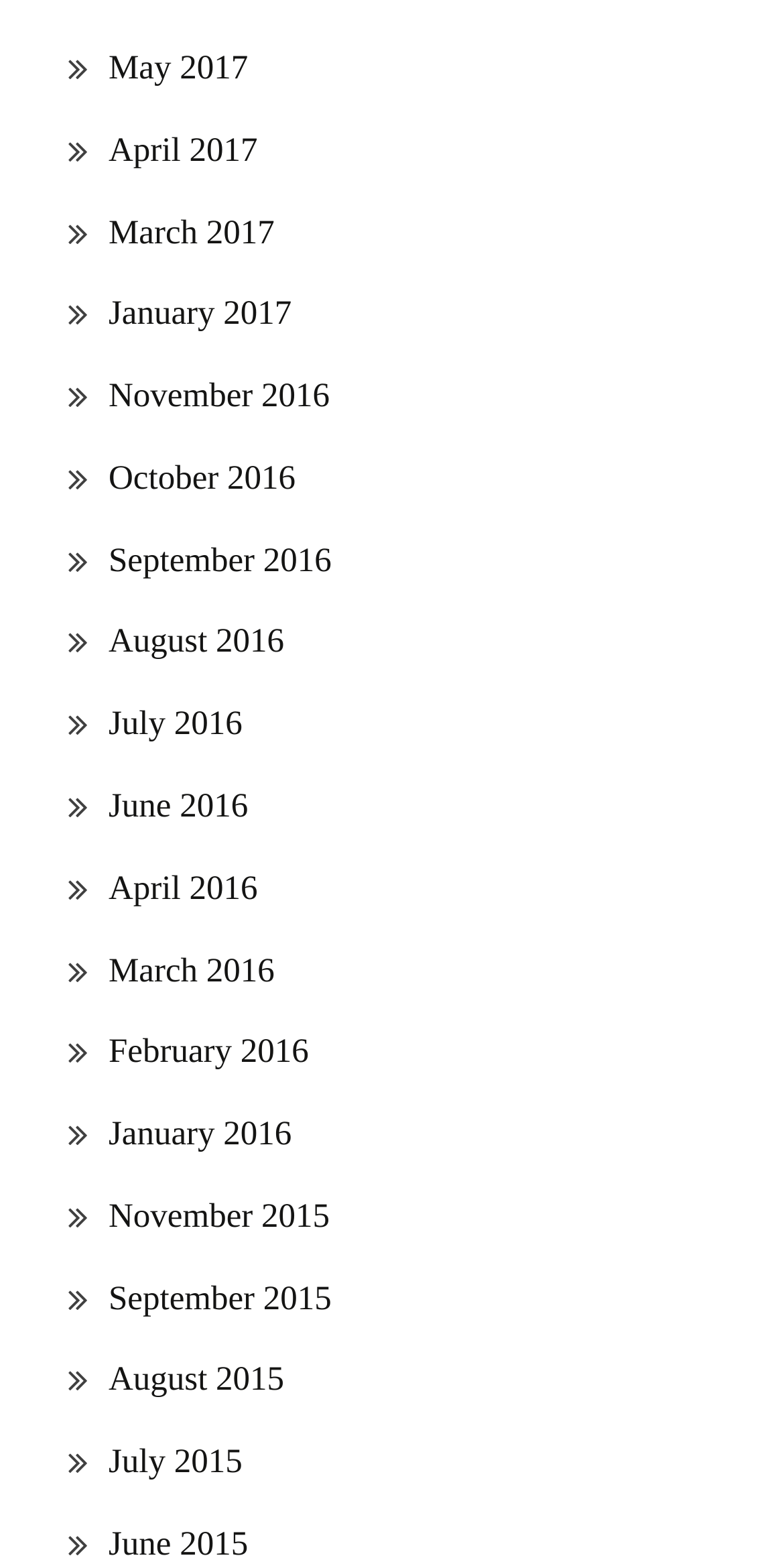Identify the bounding box coordinates of the clickable region to carry out the given instruction: "Visit Bitcoin News".

None